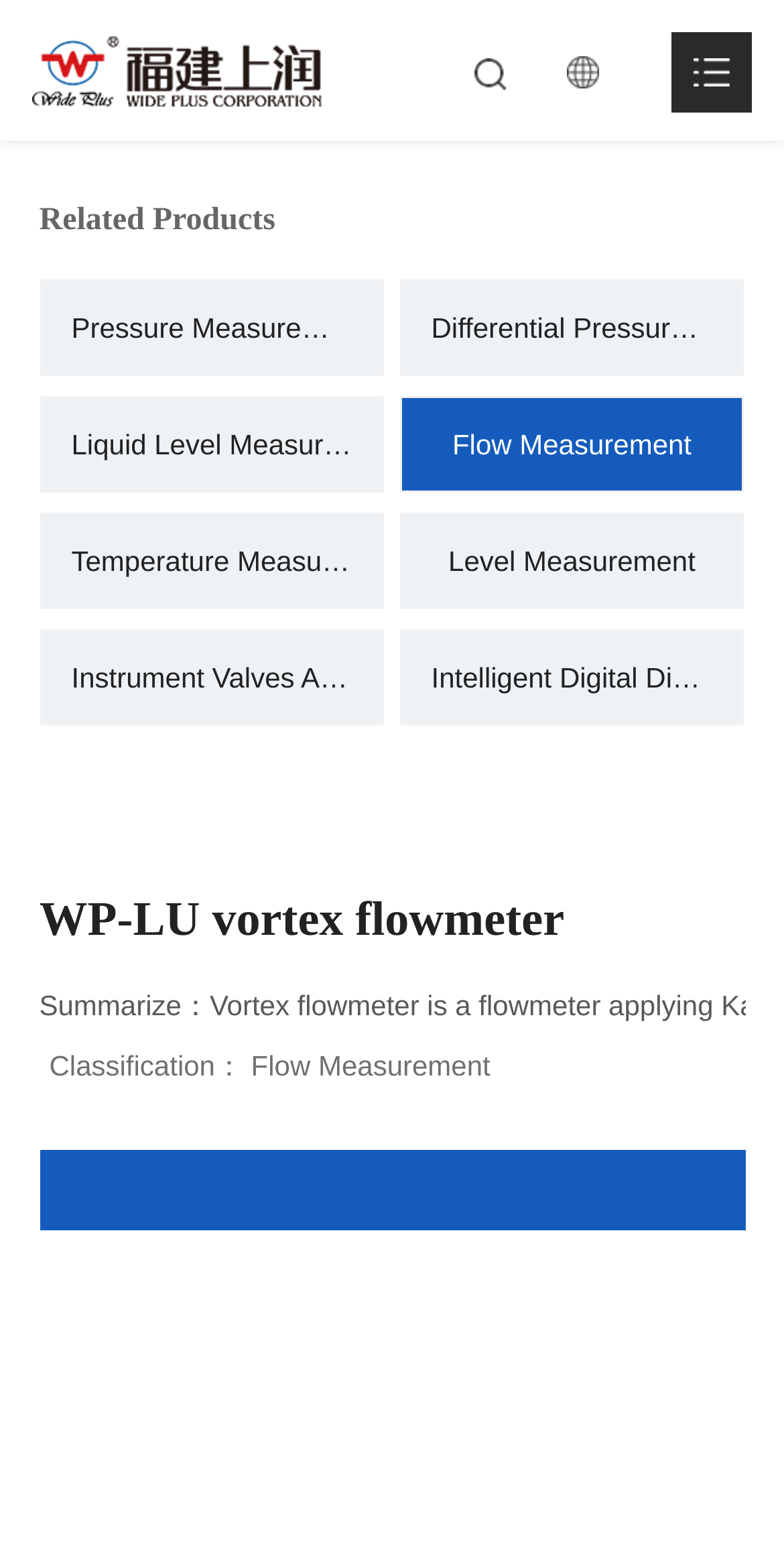What are the main categories?
Using the visual information, answer the question in a single word or phrase.

HOME, ABOUT, BUSINESS, SERVICE, RECRUITMENT, NEWS, CONTACT